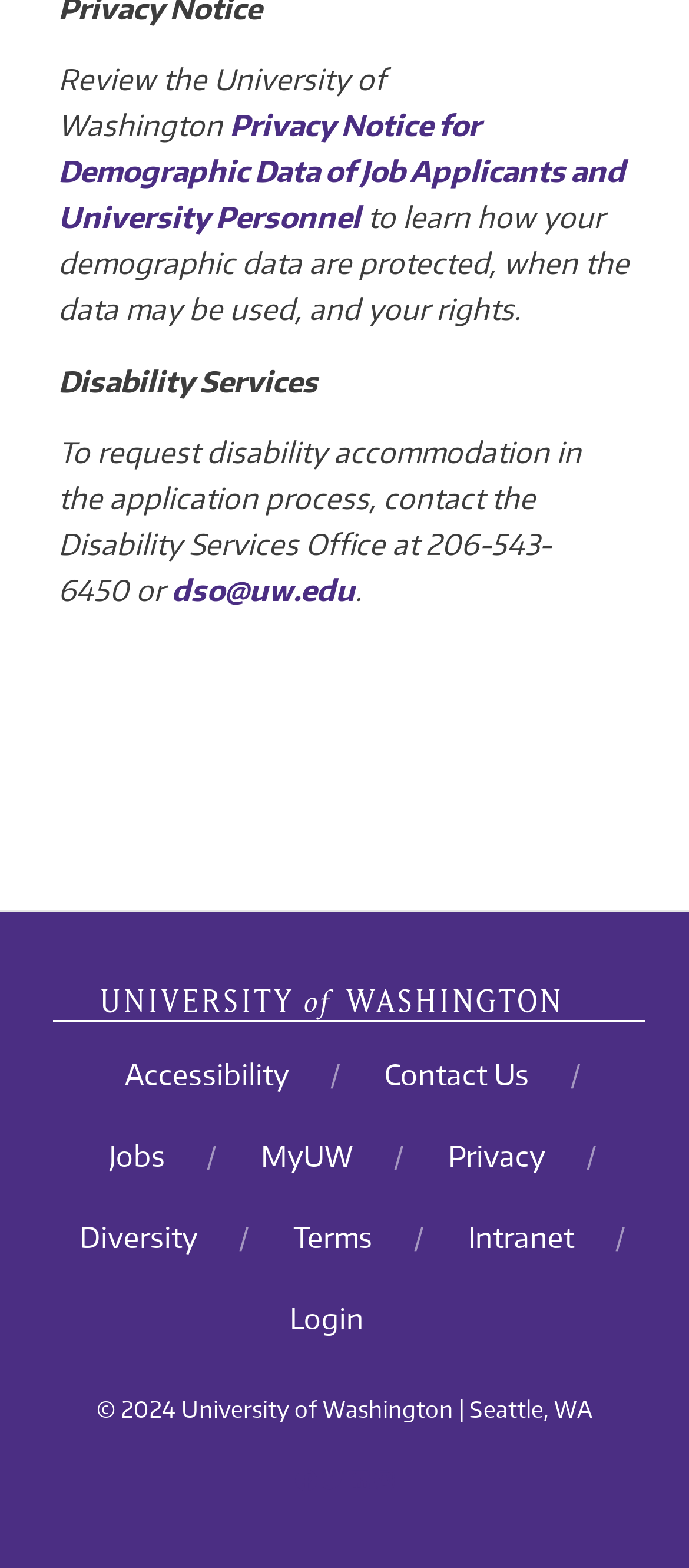Based on the element description: "University of Washington", identify the UI element and provide its bounding box coordinates. Use four float numbers between 0 and 1, [left, top, right, bottom].

[0.077, 0.621, 0.936, 0.651]